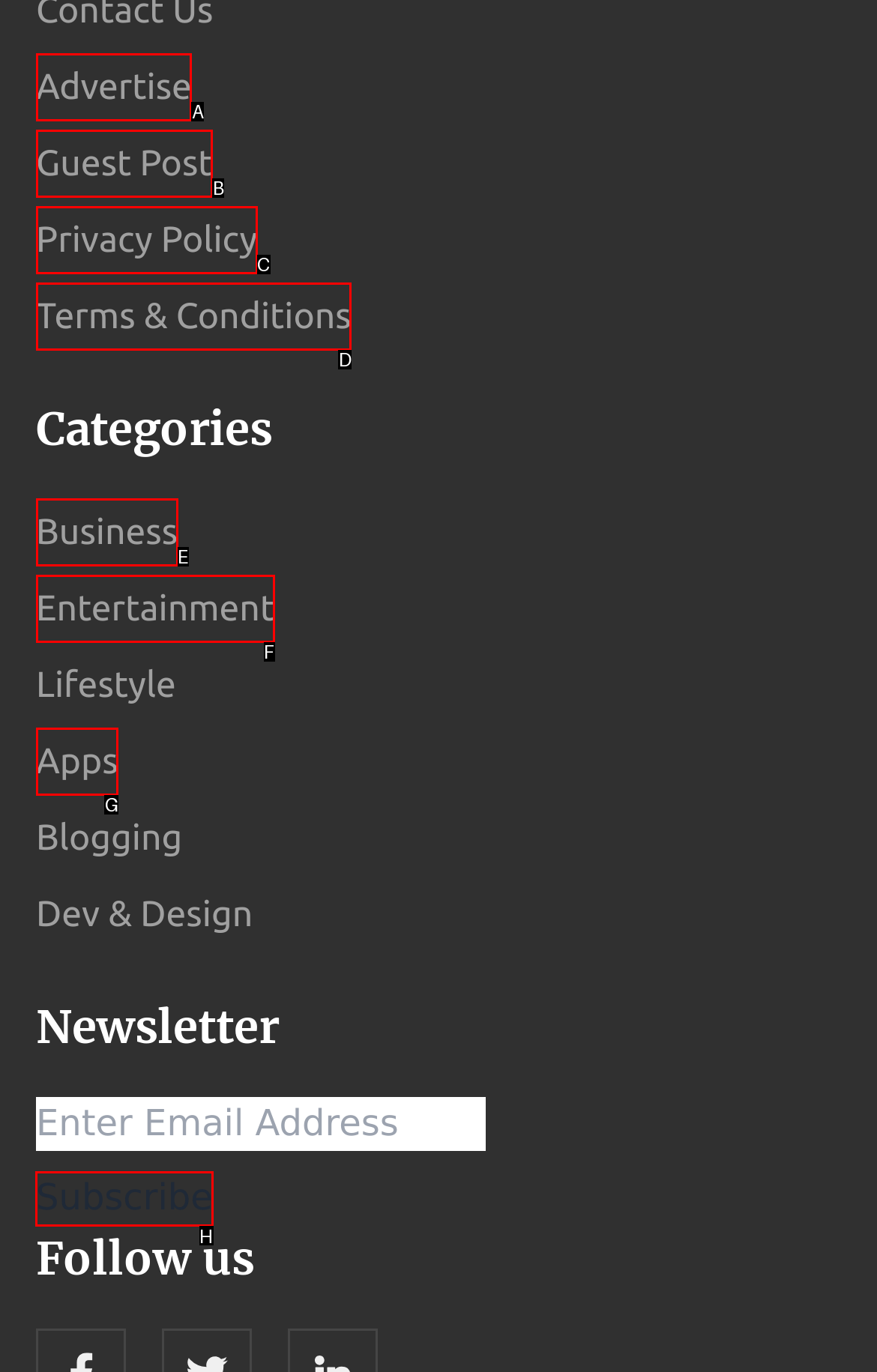Choose the HTML element to click for this instruction: Subscribe to the newsletter Answer with the letter of the correct choice from the given options.

H